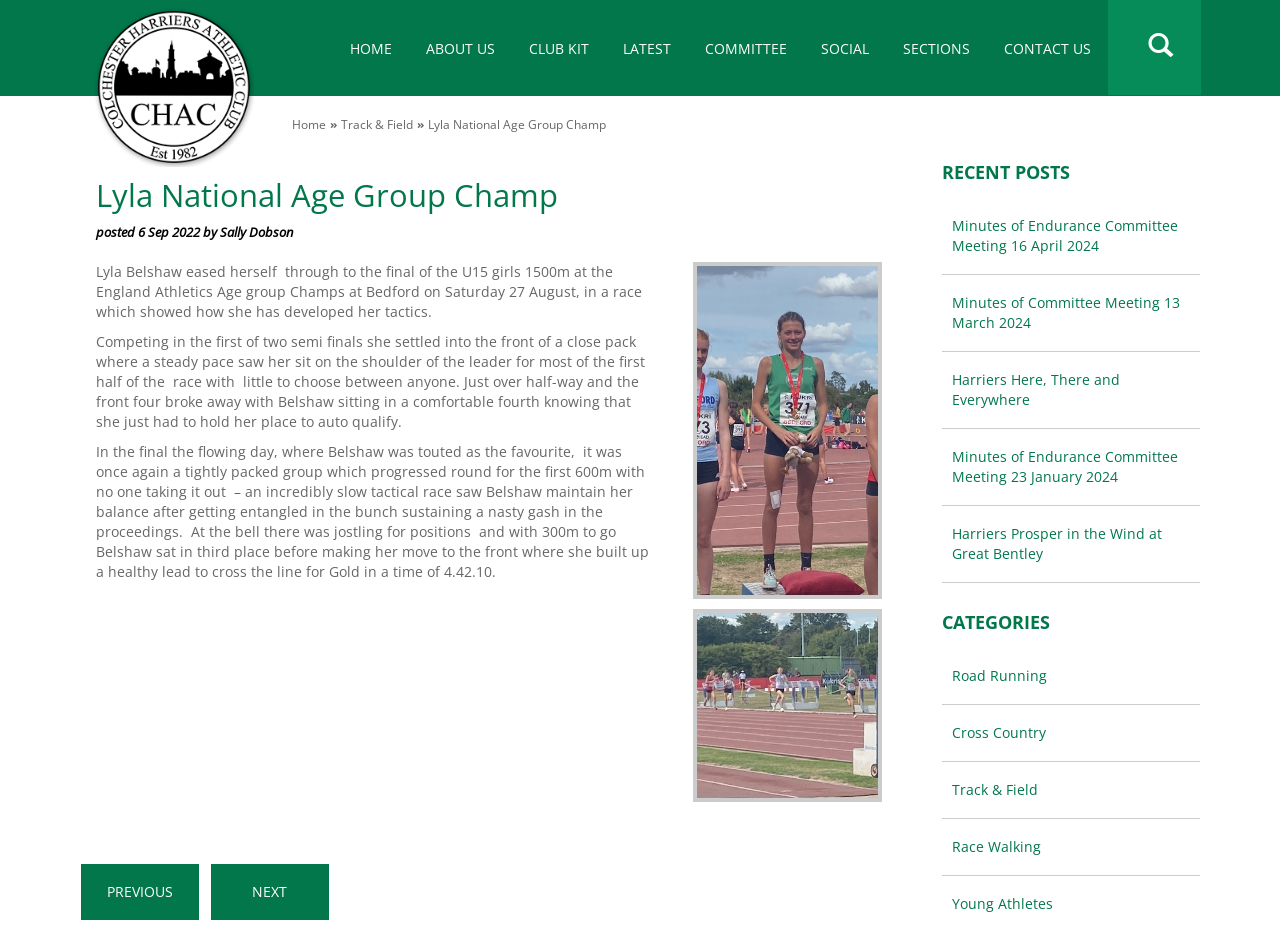Find the bounding box coordinates for the element described here: "Disclaimer".

None